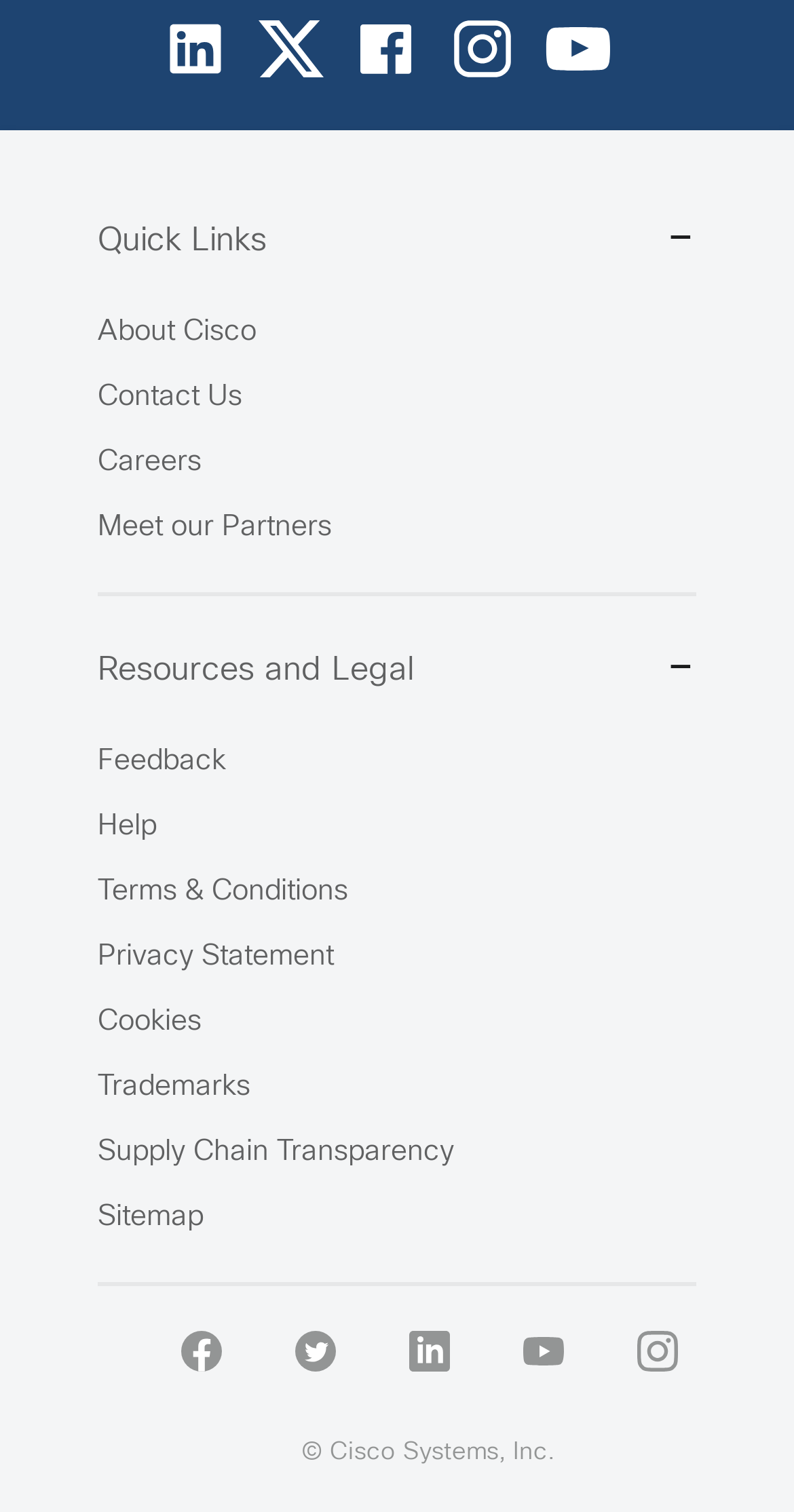Please study the image and answer the question comprehensively:
How many social media links are at the bottom of the page?

I counted the number of social media links at the bottom of the page by looking at the link elements with text 'facebook', 'twitter', 'linkedin', 'youtube', and 'instagram'. There are 5 social media links in total.